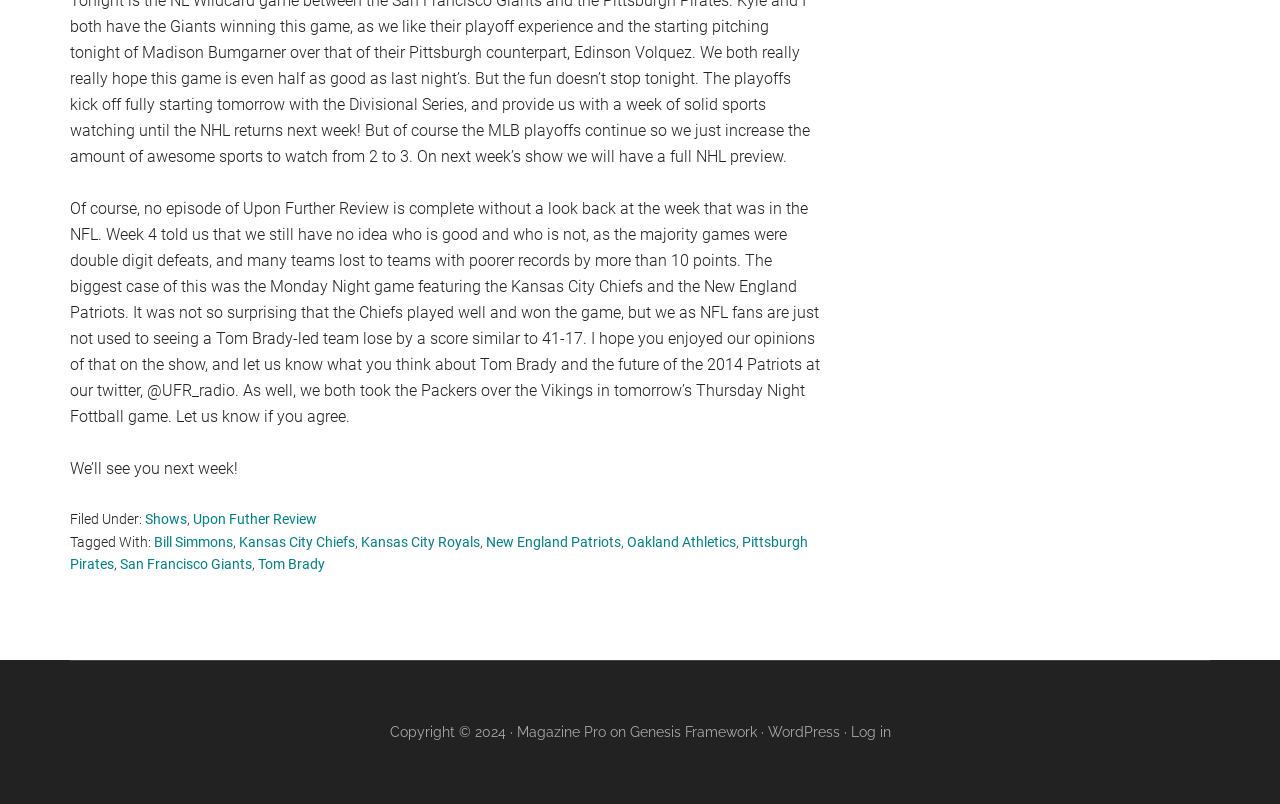Who is the quarterback mentioned in the article?
Kindly give a detailed and elaborate answer to the question.

The article mentions Tom Brady as the quarterback of the New England Patriots, as stated in the StaticText element with ID 172.